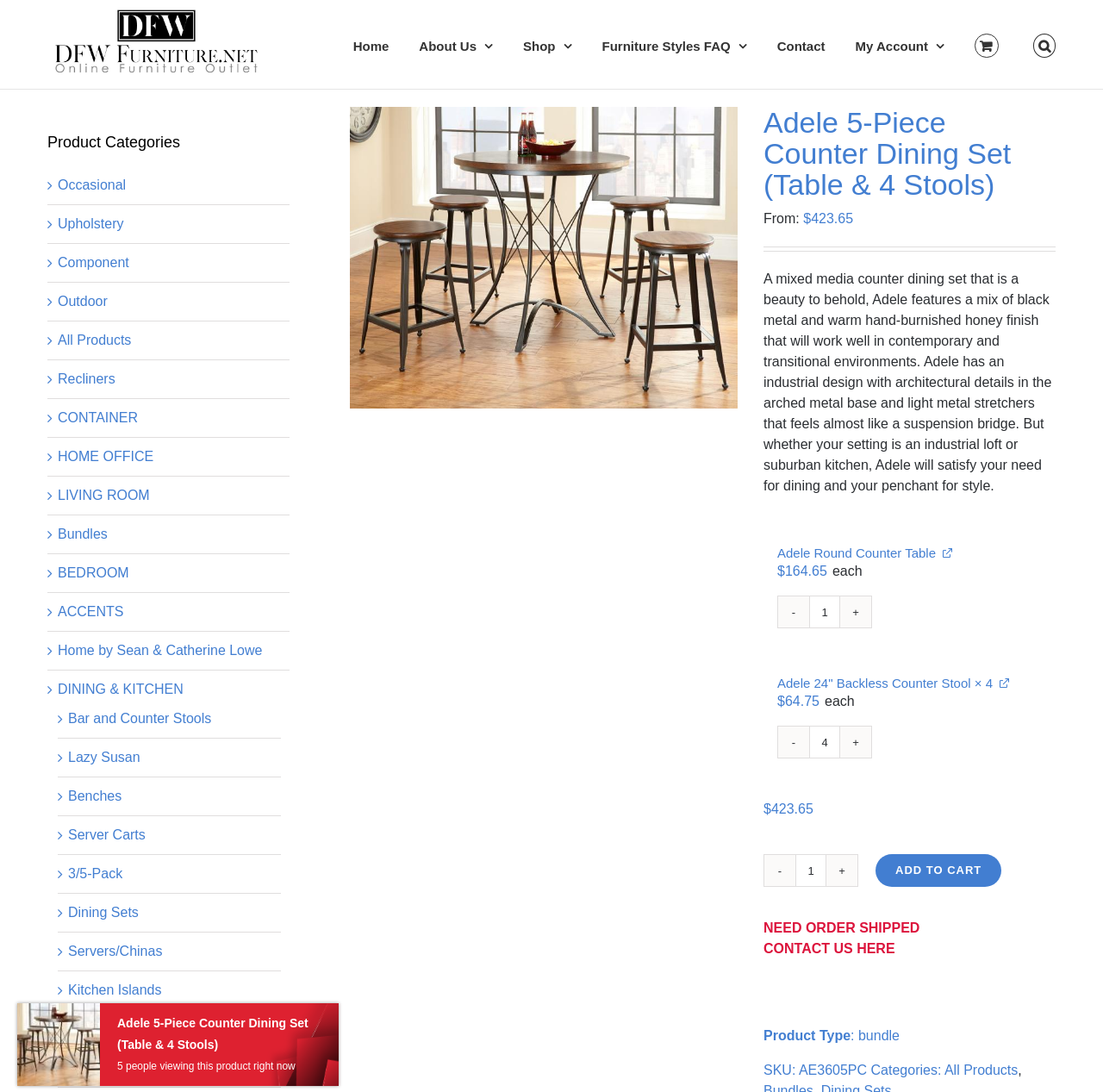Determine the bounding box for the UI element described here: "Furniture Styles FAQ".

[0.546, 0.0, 0.677, 0.081]